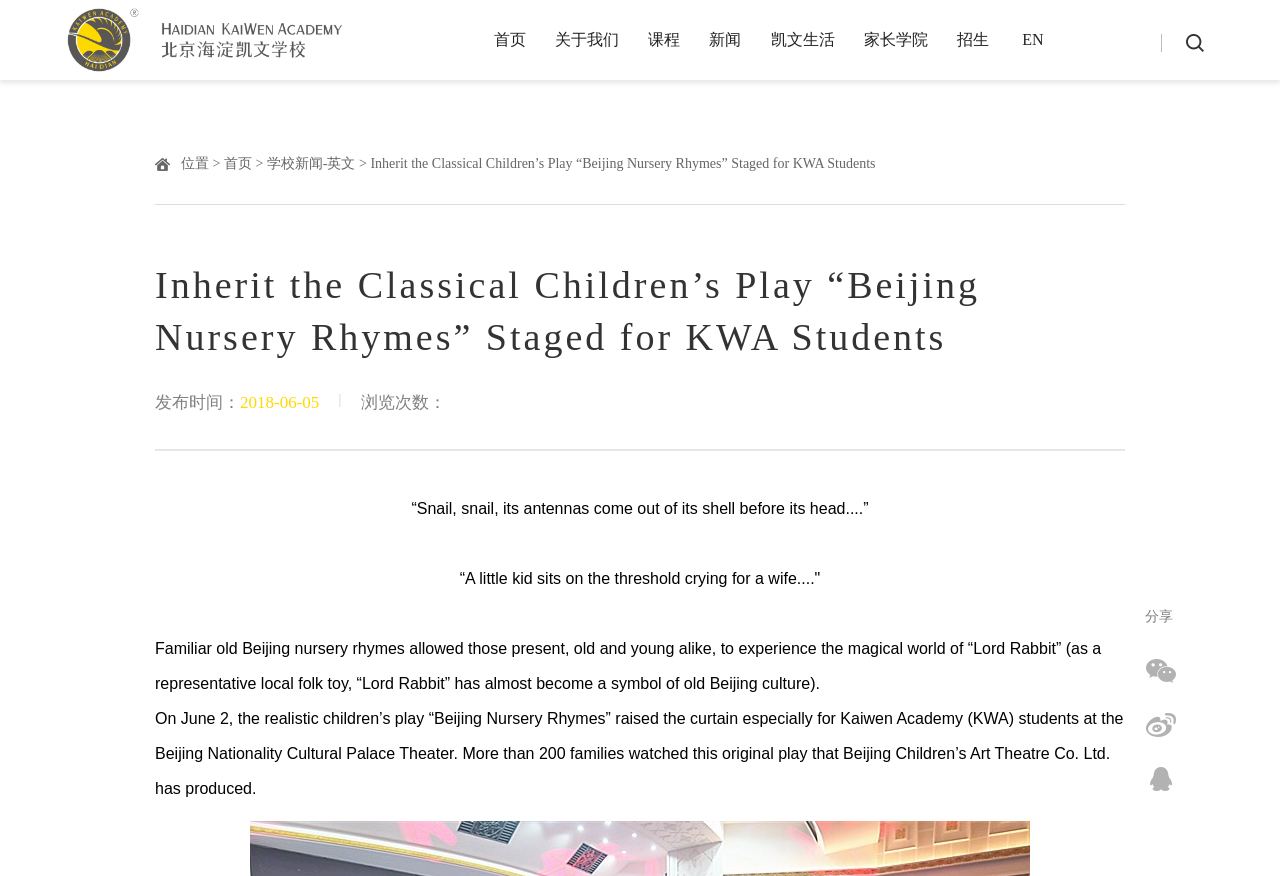How many families watched the play?
Answer the question based on the image using a single word or a brief phrase.

More than 200